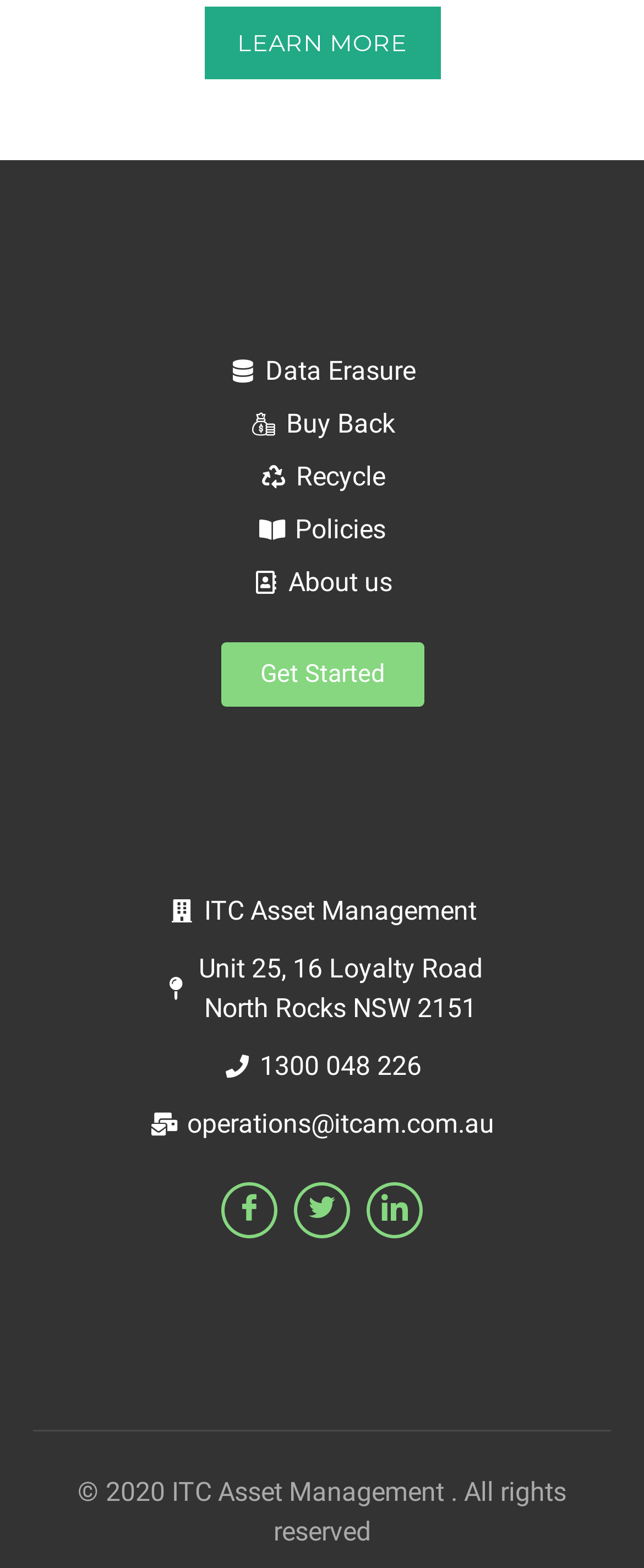From the webpage screenshot, predict the bounding box coordinates (top-left x, top-left y, bottom-right x, bottom-right y) for the UI element described here: Recycle

[0.051, 0.287, 0.949, 0.321]